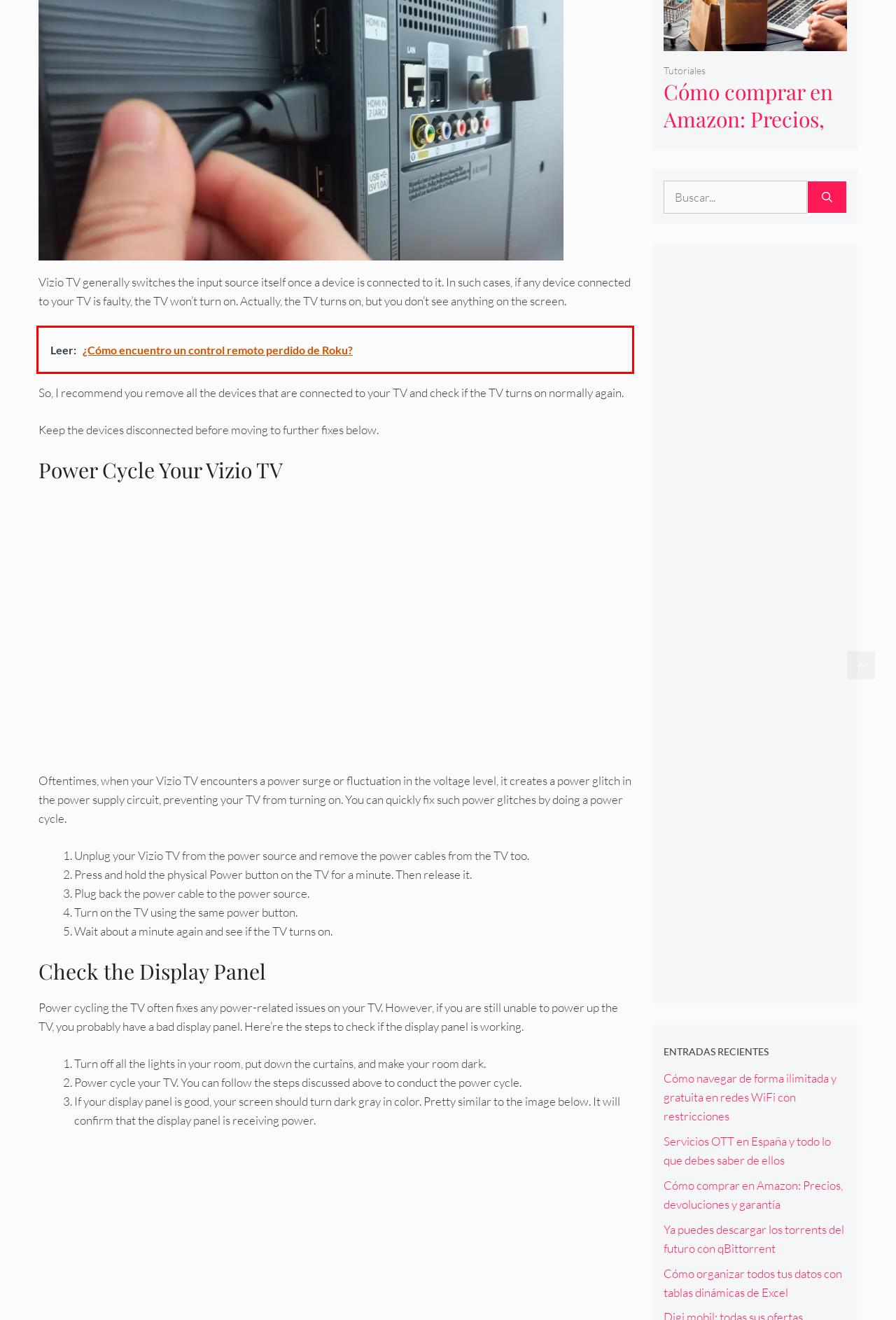Review the webpage screenshot provided, noting the red bounding box around a UI element. Choose the description that best matches the new webpage after clicking the element within the bounding box. The following are the options:
A. ▷ Cómo Organizar Todos Tus Datos Con Tablas Dinámicas De Excel
B. ▷ Movistar+ Ofrece Contenidos De Sus Canales En YouTube
C. Gaming
D. ▷ Cómo Comprar En Amazon: Precios, Devoluciones Y Garantía
E. ▷ ¿Cómo Encuentro Un Control Remoto Perdido De Roku?
F. ▷ Ya Puedes Descargar Los Torrents Del Futuro Con QBittorrent
G. ▷ Digi Mobil: Todas Sus Ofertas, Cobertura, Precios Y Atención Al Cliente
H. Software

E